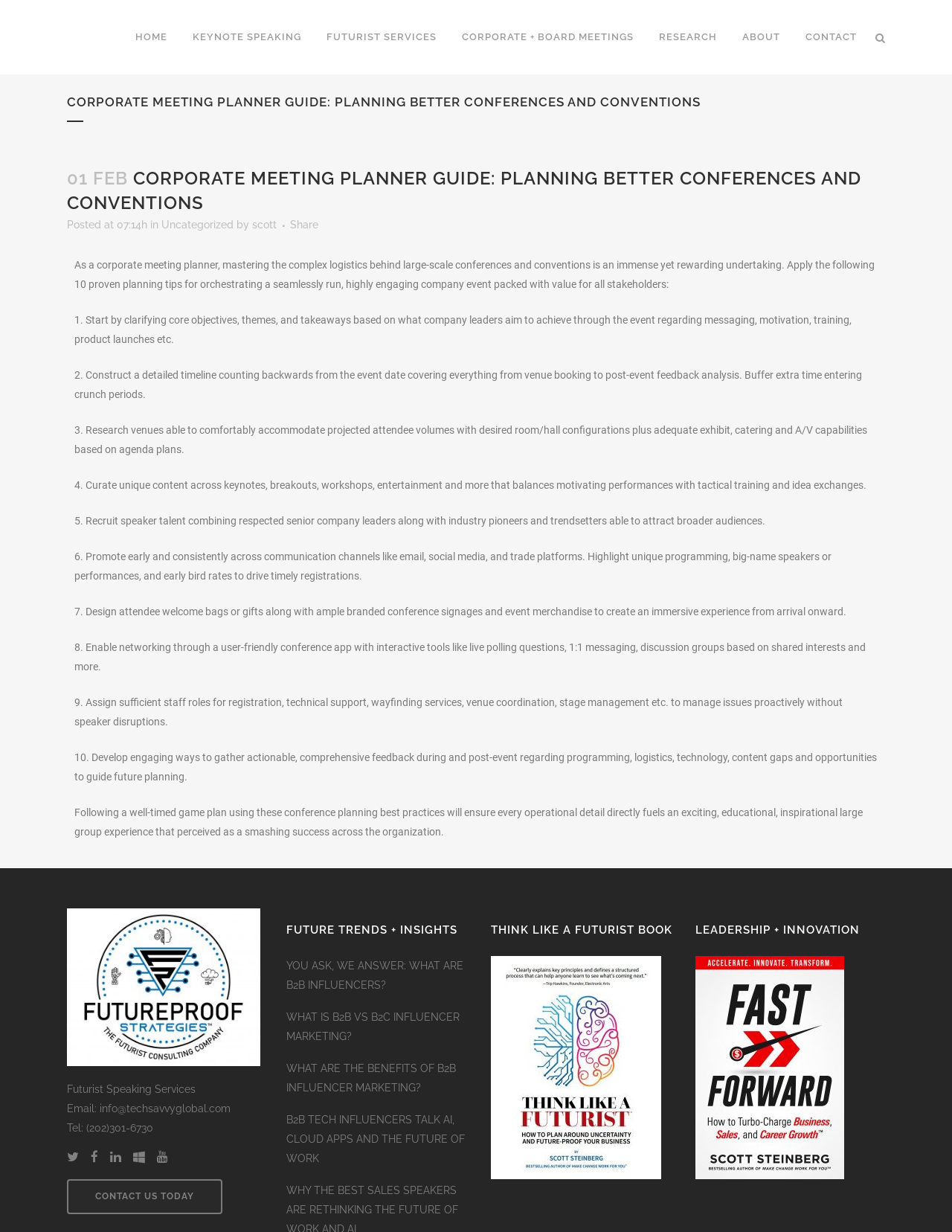Find and generate the main title of the webpage.

CORPORATE MEETING PLANNER GUIDE: PLANNING BETTER CONFERENCES AND CONVENTIONS